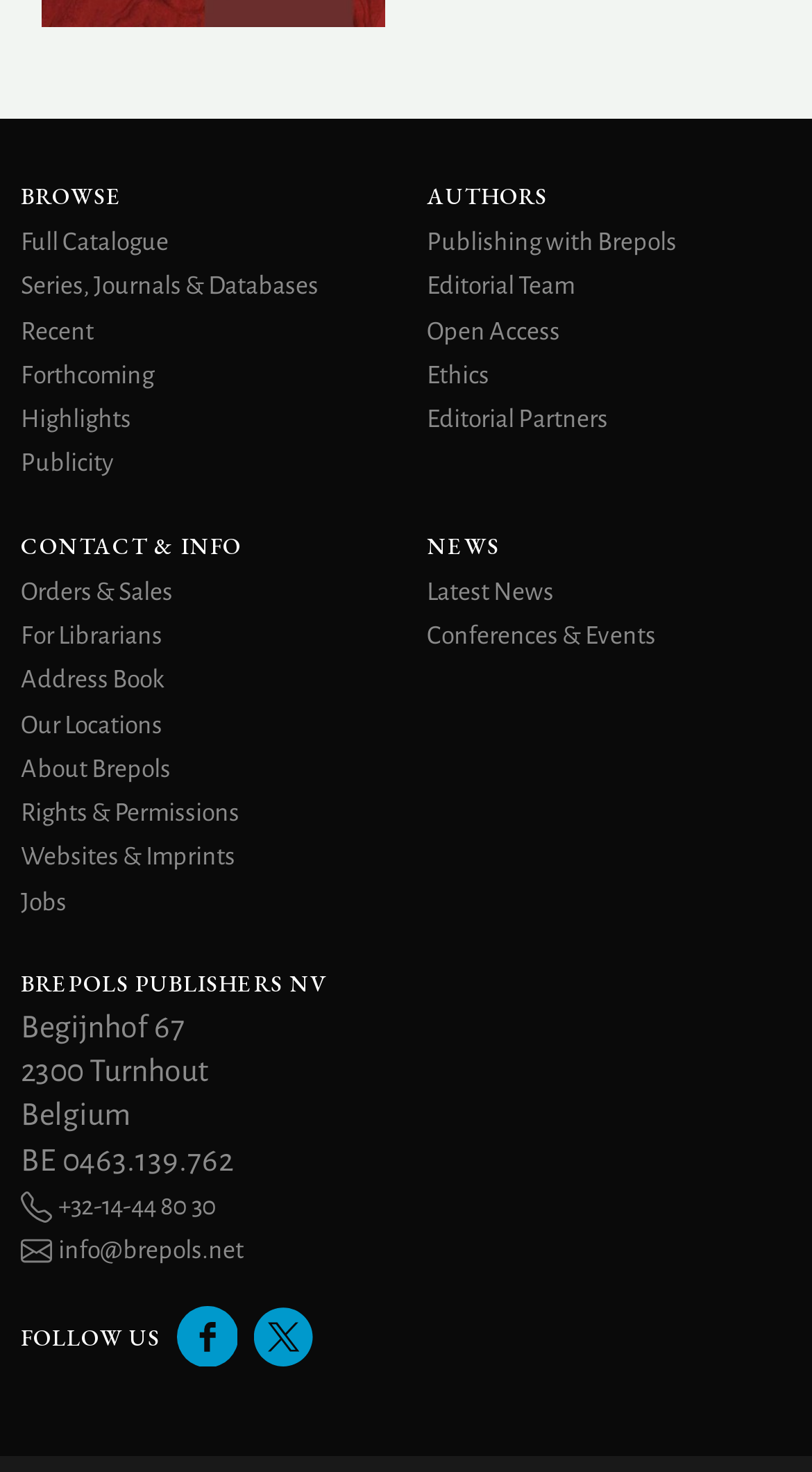Find the bounding box coordinates of the element's region that should be clicked in order to follow the given instruction: "Get in touch with Brepols". The coordinates should consist of four float numbers between 0 and 1, i.e., [left, top, right, bottom].

[0.072, 0.811, 0.267, 0.829]